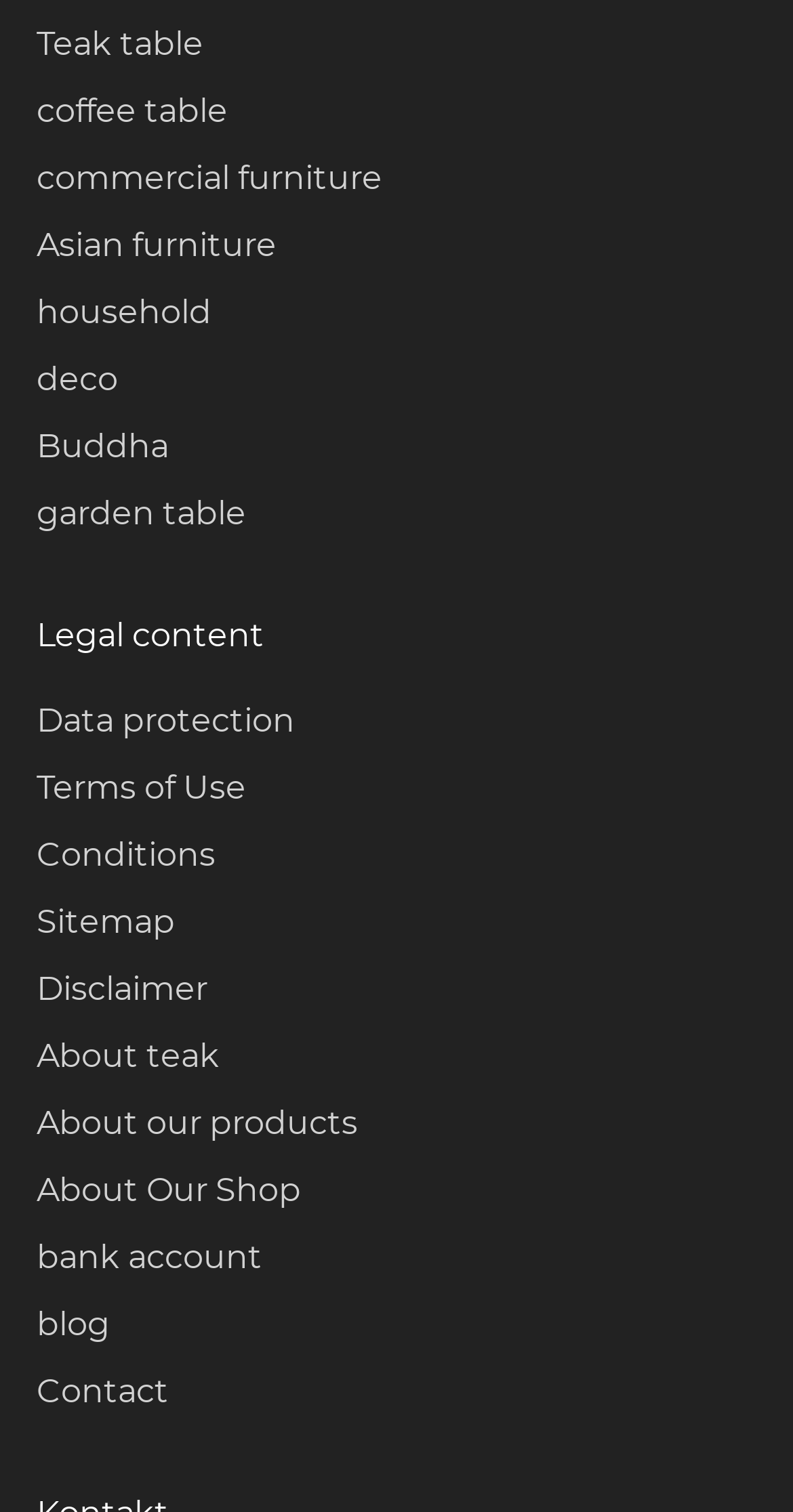Indicate the bounding box coordinates of the element that must be clicked to execute the instruction: "Read about data protection". The coordinates should be given as four float numbers between 0 and 1, i.e., [left, top, right, bottom].

[0.046, 0.464, 0.372, 0.489]